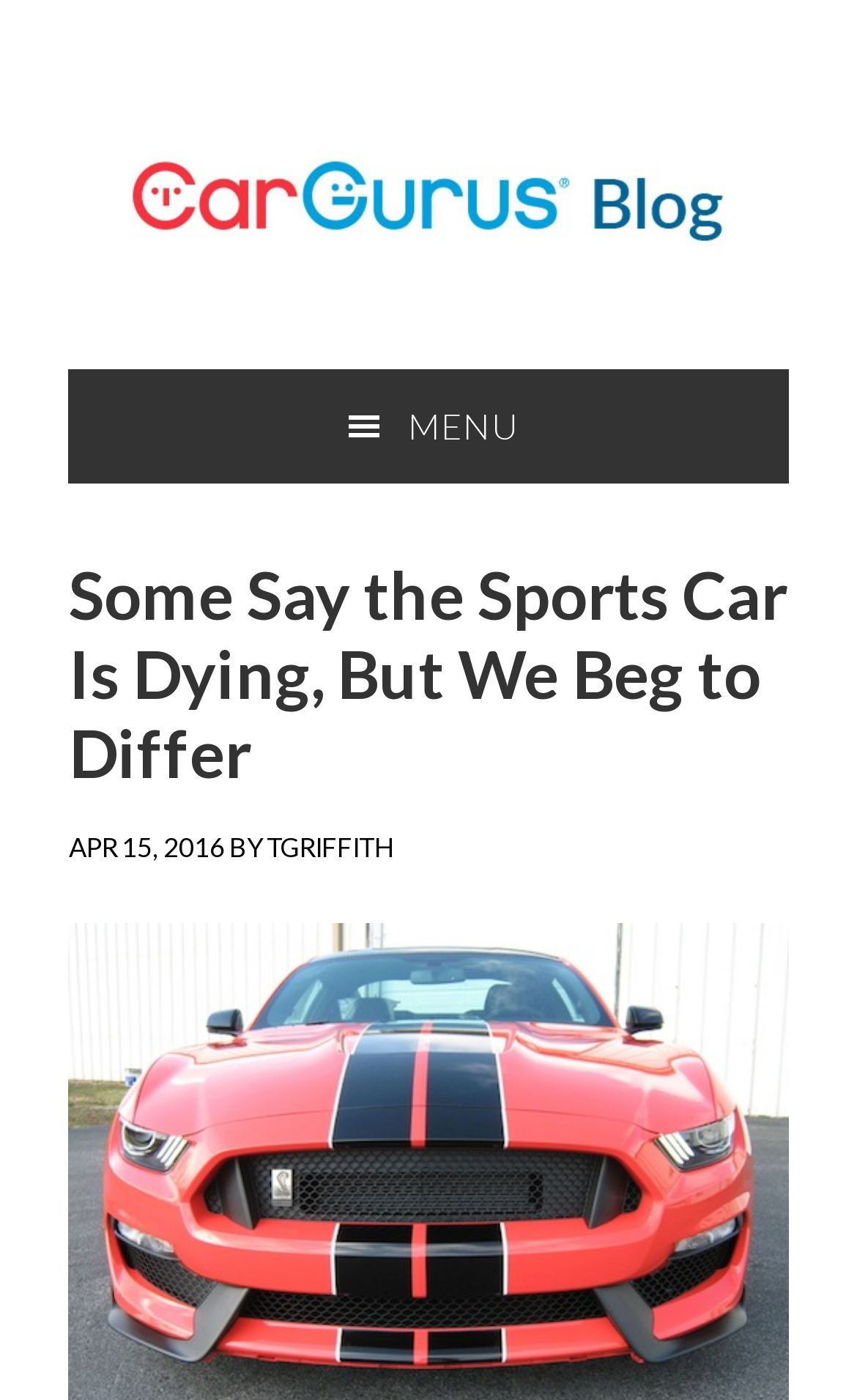Respond to the question below with a single word or phrase: How many links are there in the main navigation?

4